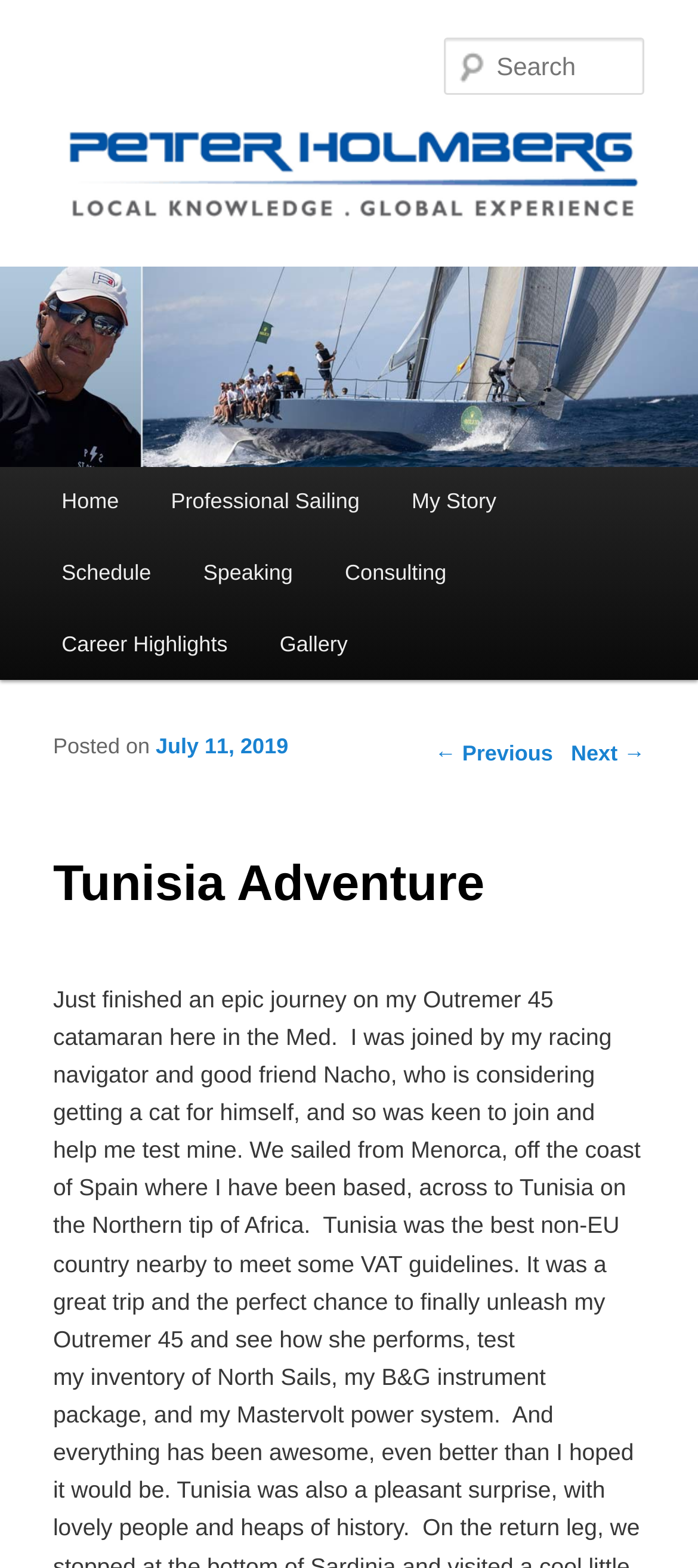What type of boat is mentioned in the post?
Look at the screenshot and respond with one word or a short phrase.

Outremer 45 catamaran